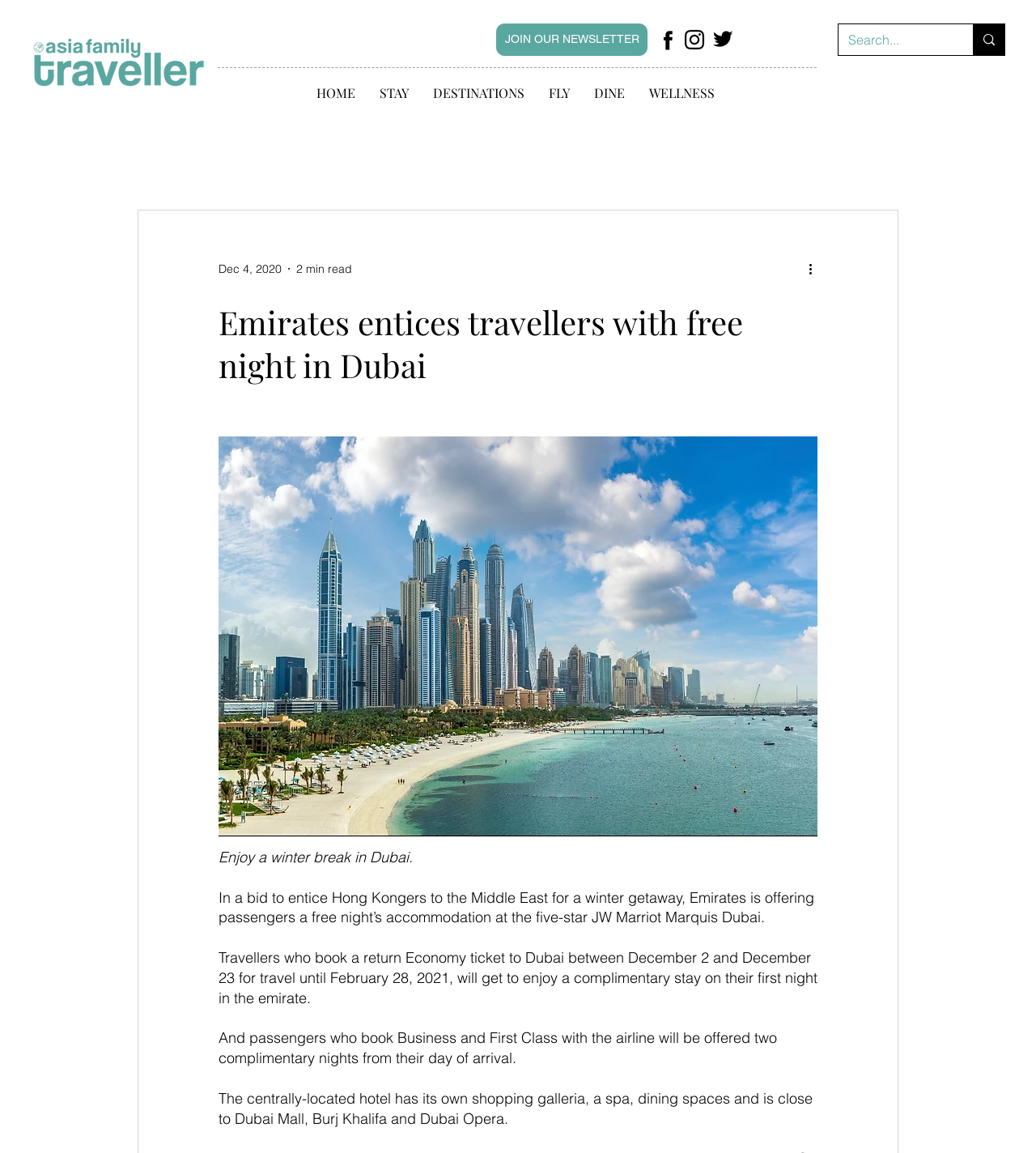Describe in detail what you see on the webpage.

The webpage appears to be a news article about Emirates' promotion to attract travelers to Dubai. At the top left corner, there is a logo of Asia Family Traveller. On the top right corner, there are three Facebook page icons and a link to join a newsletter. Below the logo, there is a navigation menu with links to different sections of the website, including Home, Stay, Destinations, Fly, Dine, and Wellness.

On the right side of the navigation menu, there is a search bar with a search button and a magnifying glass icon. Below the search bar, there is a date "Dec 4, 2020" and a label "2 min read". Next to these, there is a button with more actions and an image.

The main content of the webpage is an article with a heading "Emirates entices travellers with free night in Dubai". The article is divided into several paragraphs, describing Emirates' promotion to offer a free night's accommodation at a five-star hotel in Dubai for travelers who book a return Economy ticket to Dubai. The article also mentions that Business and First Class passengers will be offered two complimentary nights. The hotel's amenities and location are also described.

At the bottom of the article, there is a button with no label, and a static text "Enjoy a winter break in Dubai."